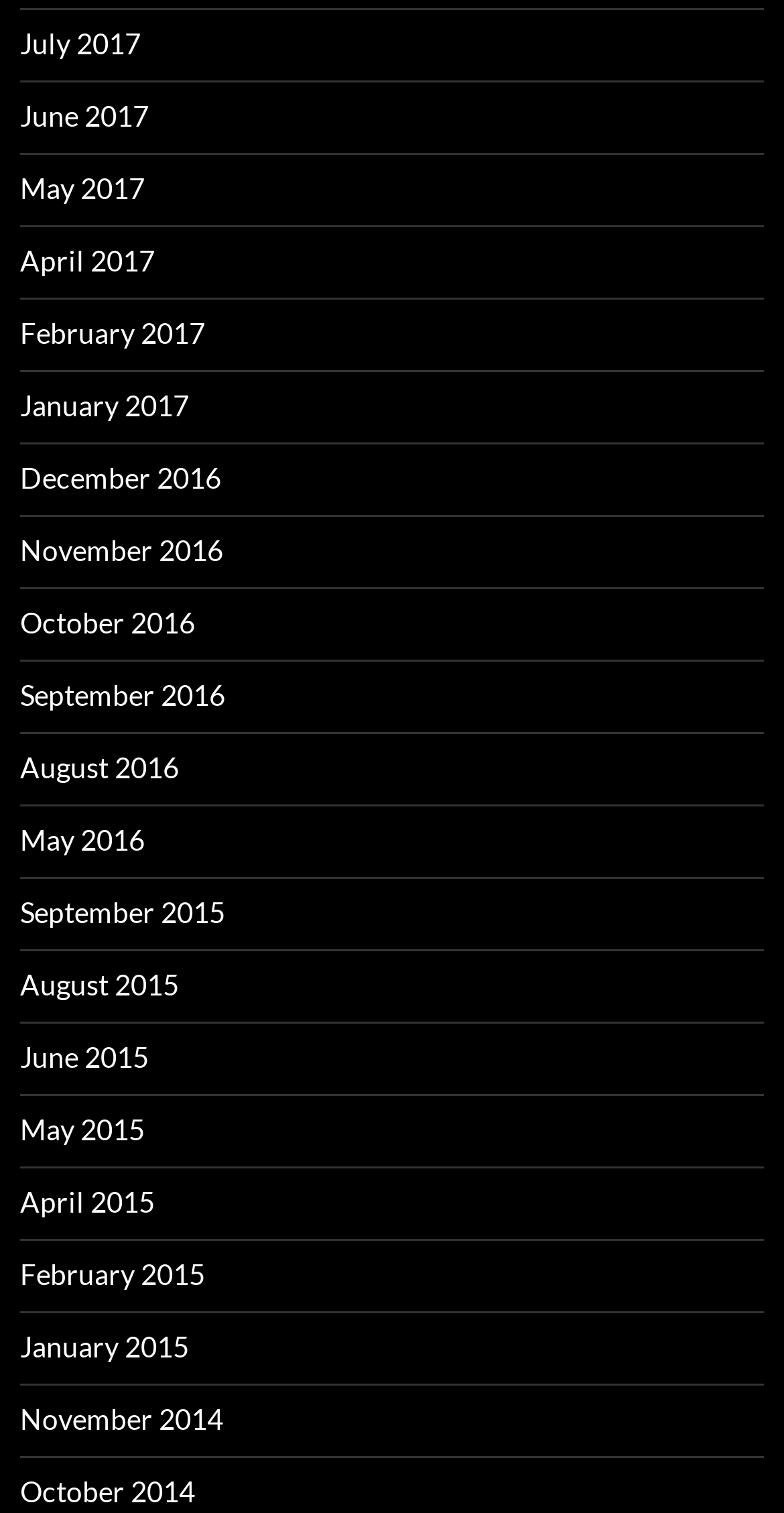Please identify the bounding box coordinates of the area that needs to be clicked to follow this instruction: "view April 2017".

[0.026, 0.16, 0.197, 0.183]